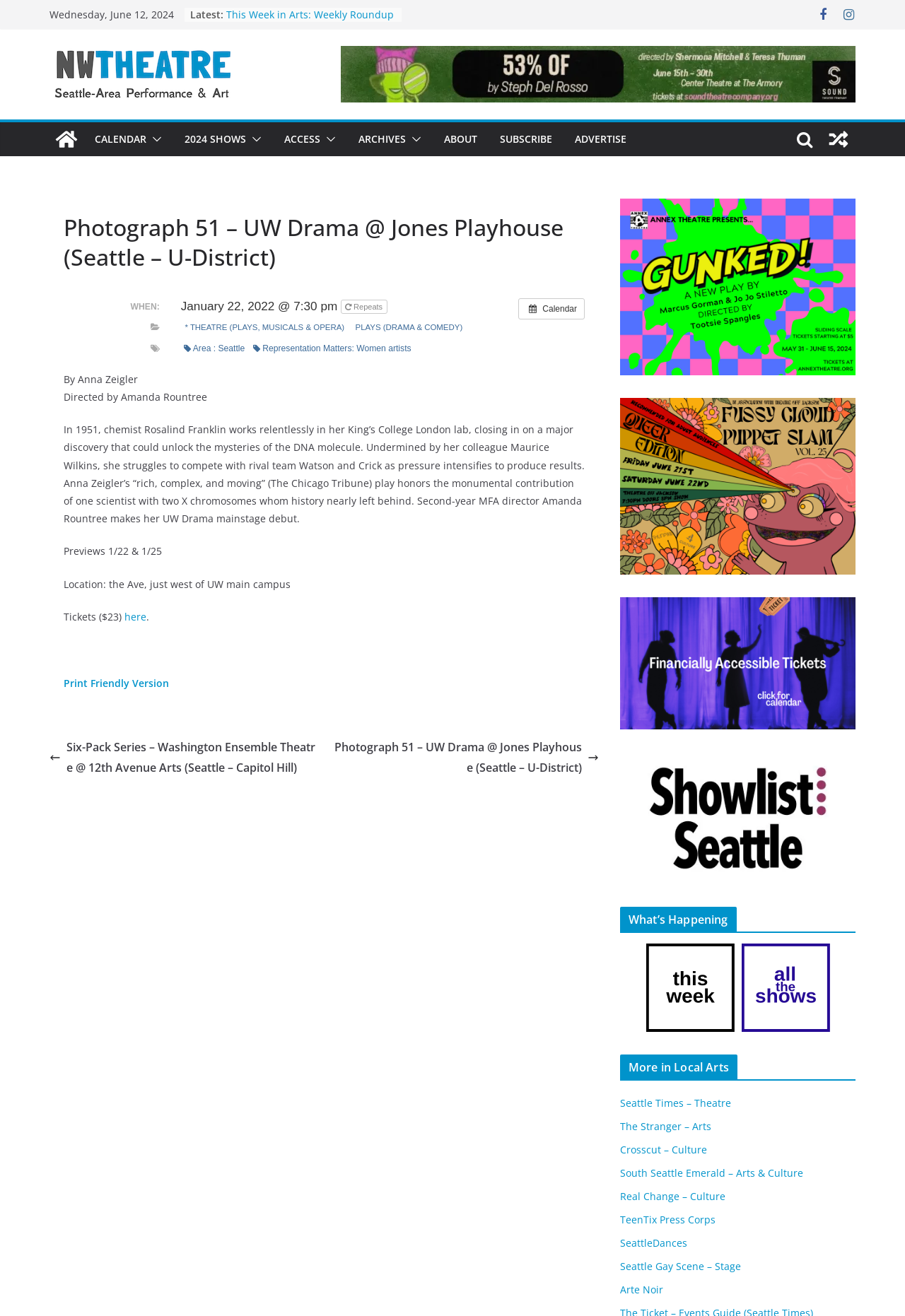Who is the director of the play?
Based on the image, respond with a single word or phrase.

Amanda Rountree